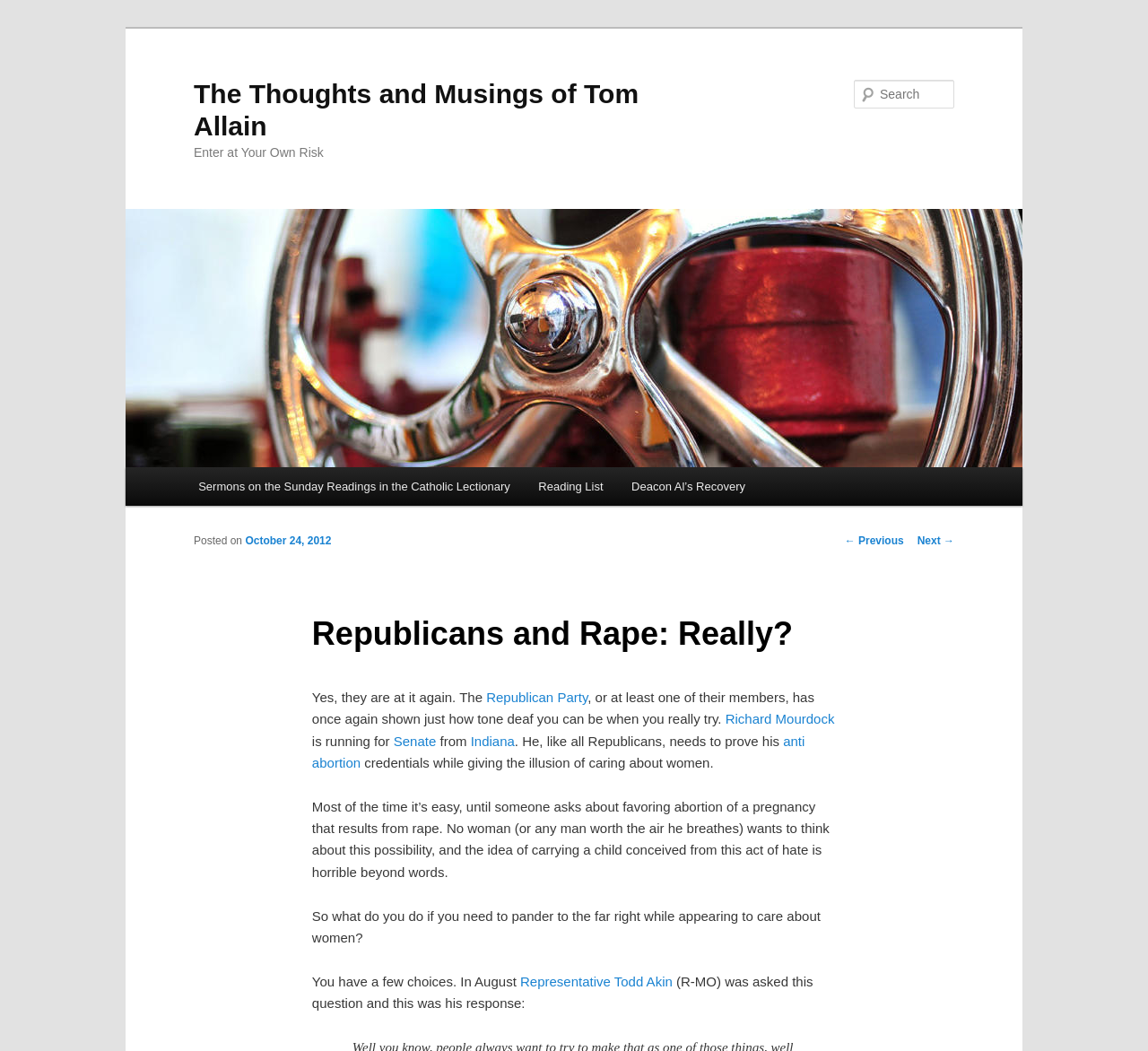Provide a short answer to the following question with just one word or phrase: What is the date of the blog post?

October 24, 2012